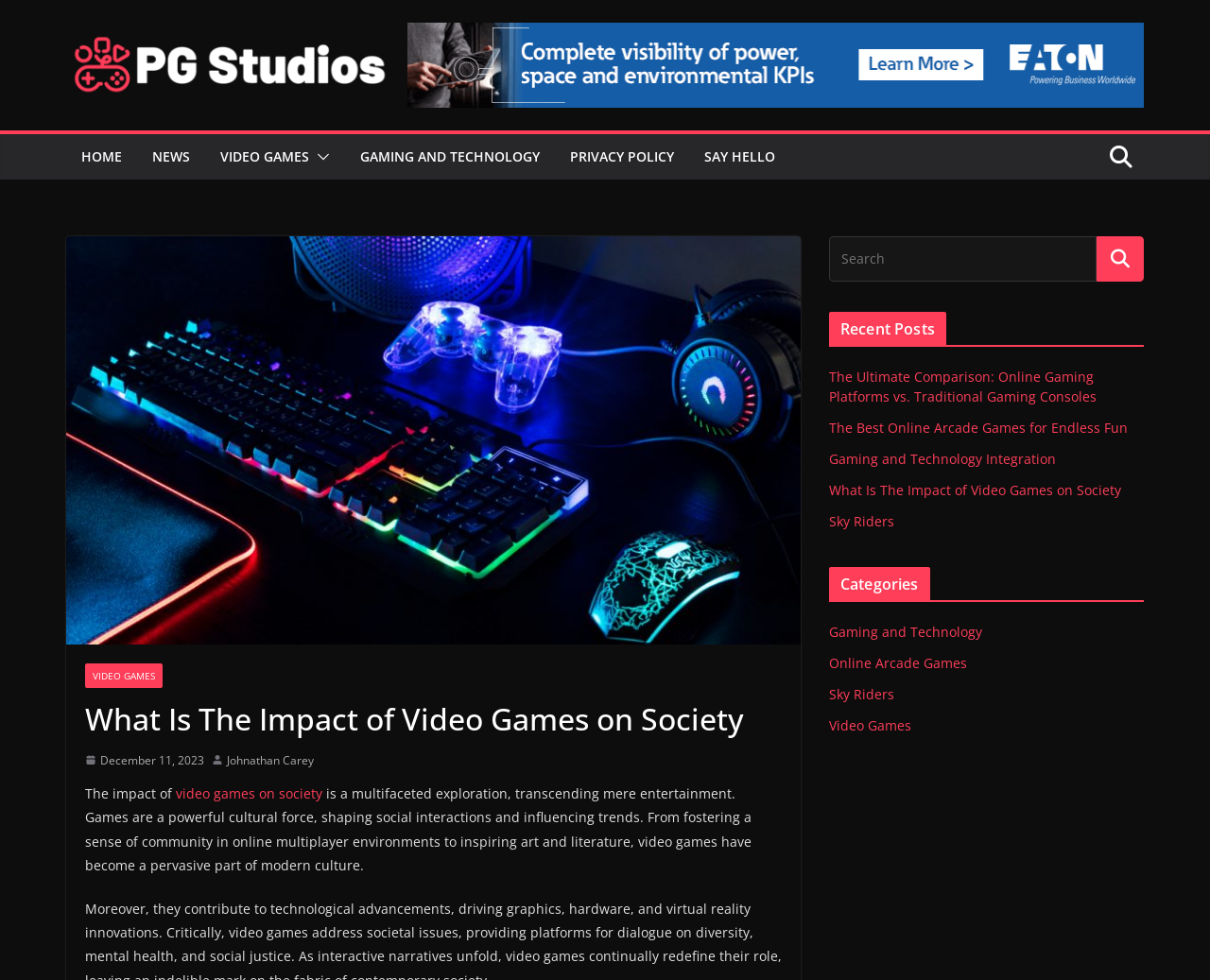Please study the image and answer the question comprehensively:
What is the name of the website?

The name of the website can be found in the top-left corner of the webpage, where it says 'PG Studios' in a link format.